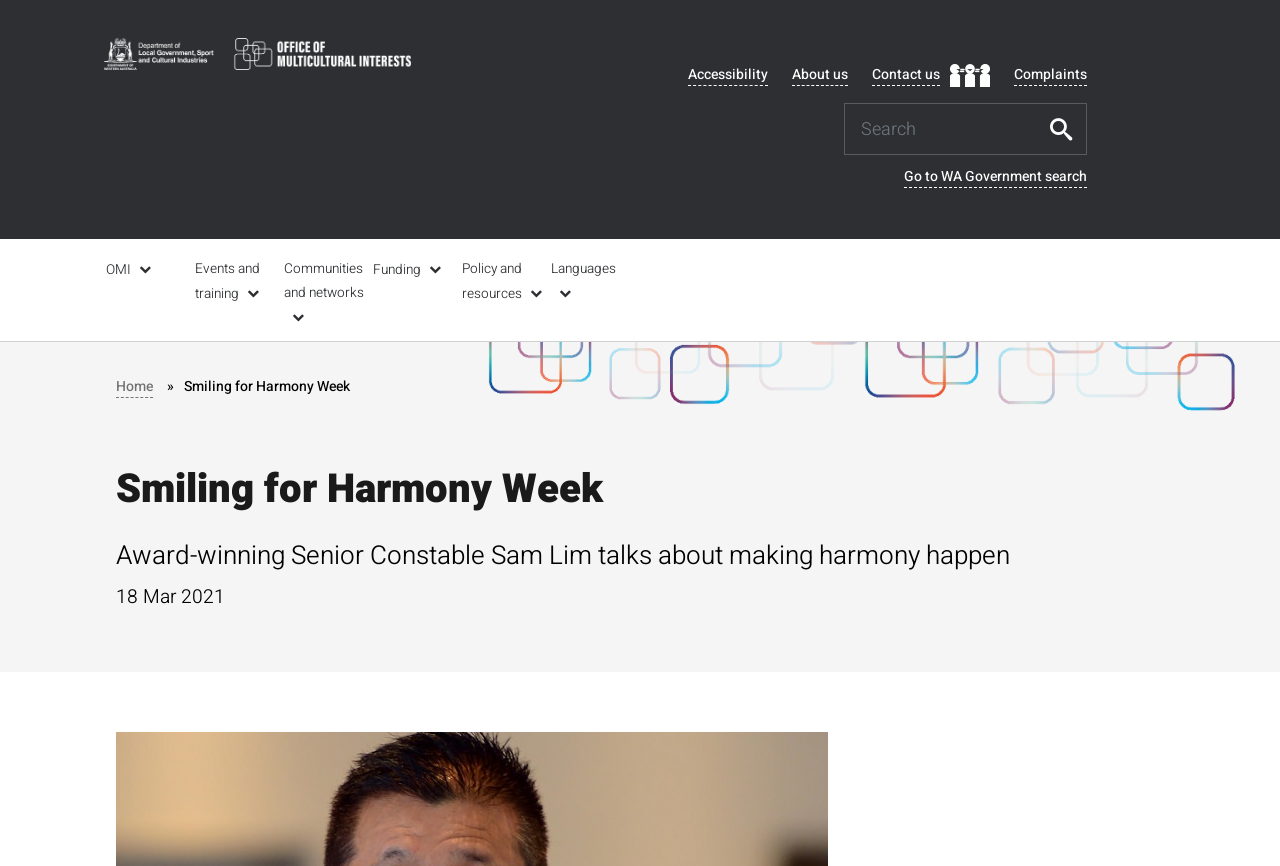Generate a thorough description of the webpage.

The webpage is about Smiling for Harmony Week, with a focus on promoting harmony and multiculturalism. At the top-left corner, there is a "Skip to main content" link, followed by a header section that spans the entire width of the page. Within the header, there is a link to the Office of Multicultural Interests homepage, accompanied by an image, and a navigation menu with links to various sections such as Accessibility, About us, Contact us, and more.

To the right of the header, there is a search box with a search button and a link to the WA Government search. Below the header, there is a main navigation menu with links to different sections, including OMI, Events and training, Communities and networks, Funding, Policy and resources, Languages, and Home.

The main content of the page is divided into sections, with a heading that reads "Smiling for Harmony Week" in a prominent font size. Below the heading, there is a static text that describes the content of the page, which is about an award-winning Senior Constable Sam Lim talking about making harmony happen. The text is accompanied by a date, "18 Mar 2021", which suggests that the content may be related to a specific event or news article.